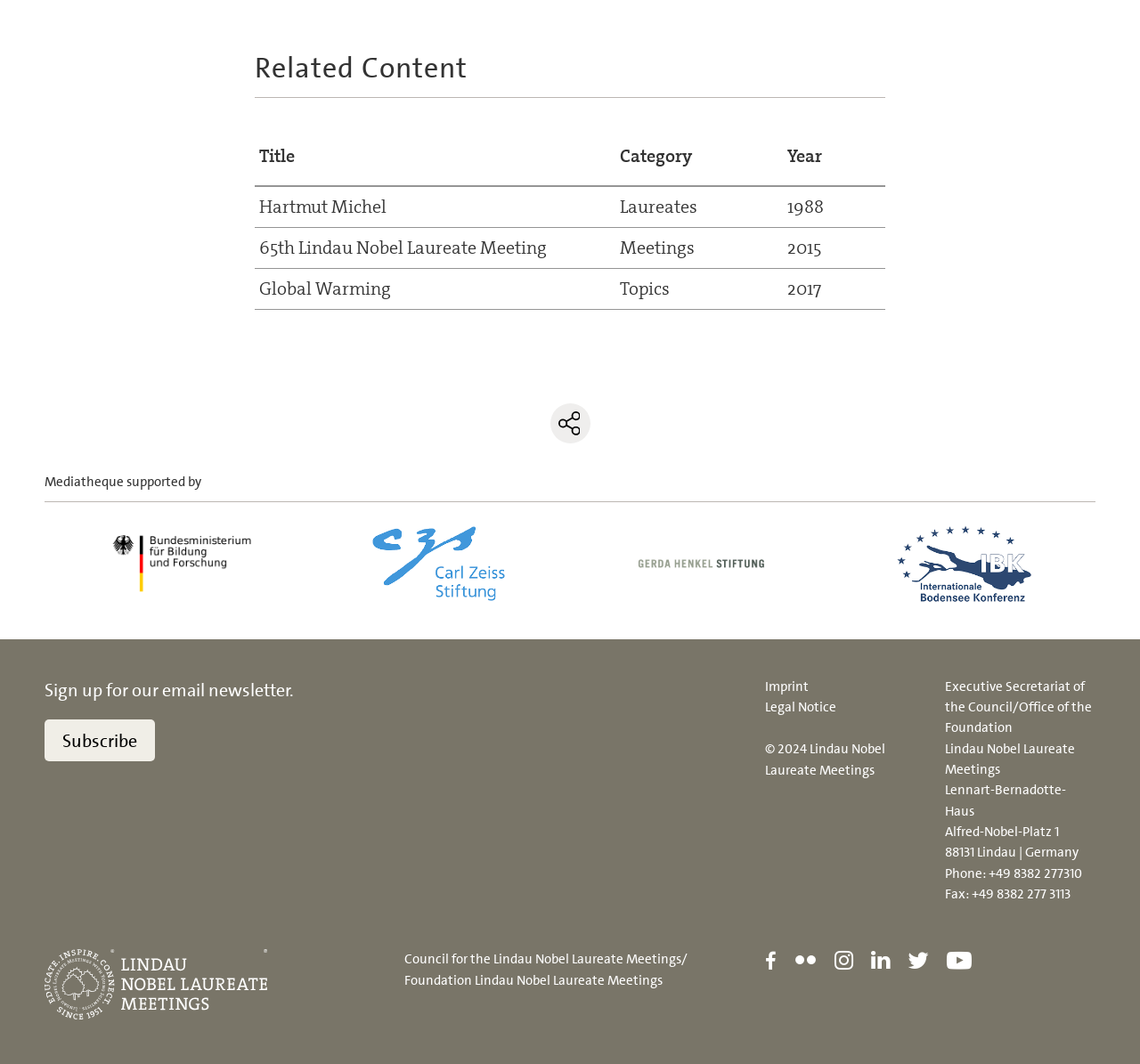From the given element description: "Imprint", find the bounding box for the UI element. Provide the coordinates as four float numbers between 0 and 1, in the order [left, top, right, bottom].

[0.671, 0.637, 0.709, 0.653]